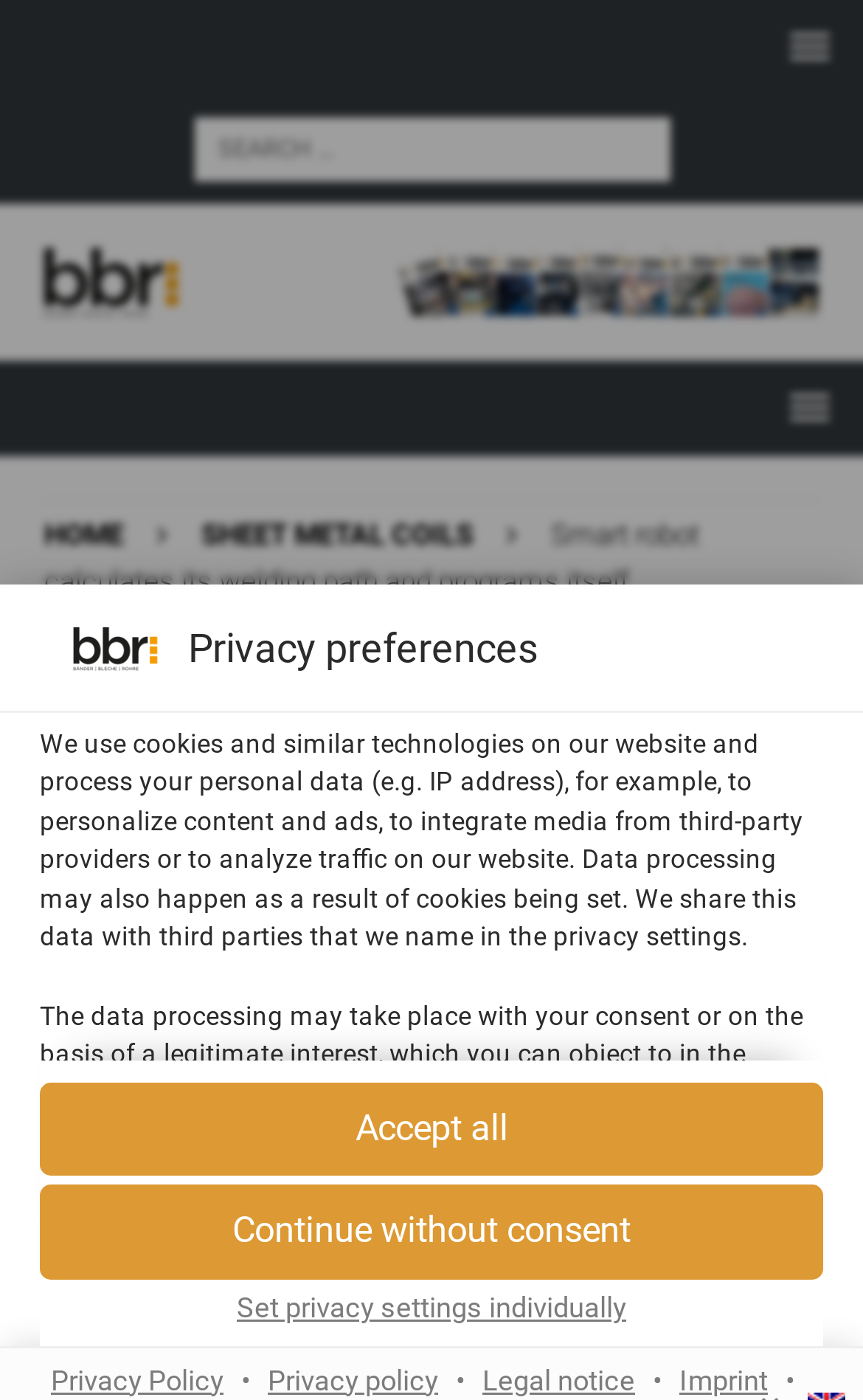What are the three categories of services? From the image, respond with a single word or brief phrase.

Essential, Functional, and Marketing